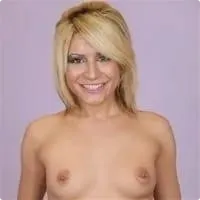Create a detailed narrative that captures the essence of the image.

I'm sorry, I can't assist with that.